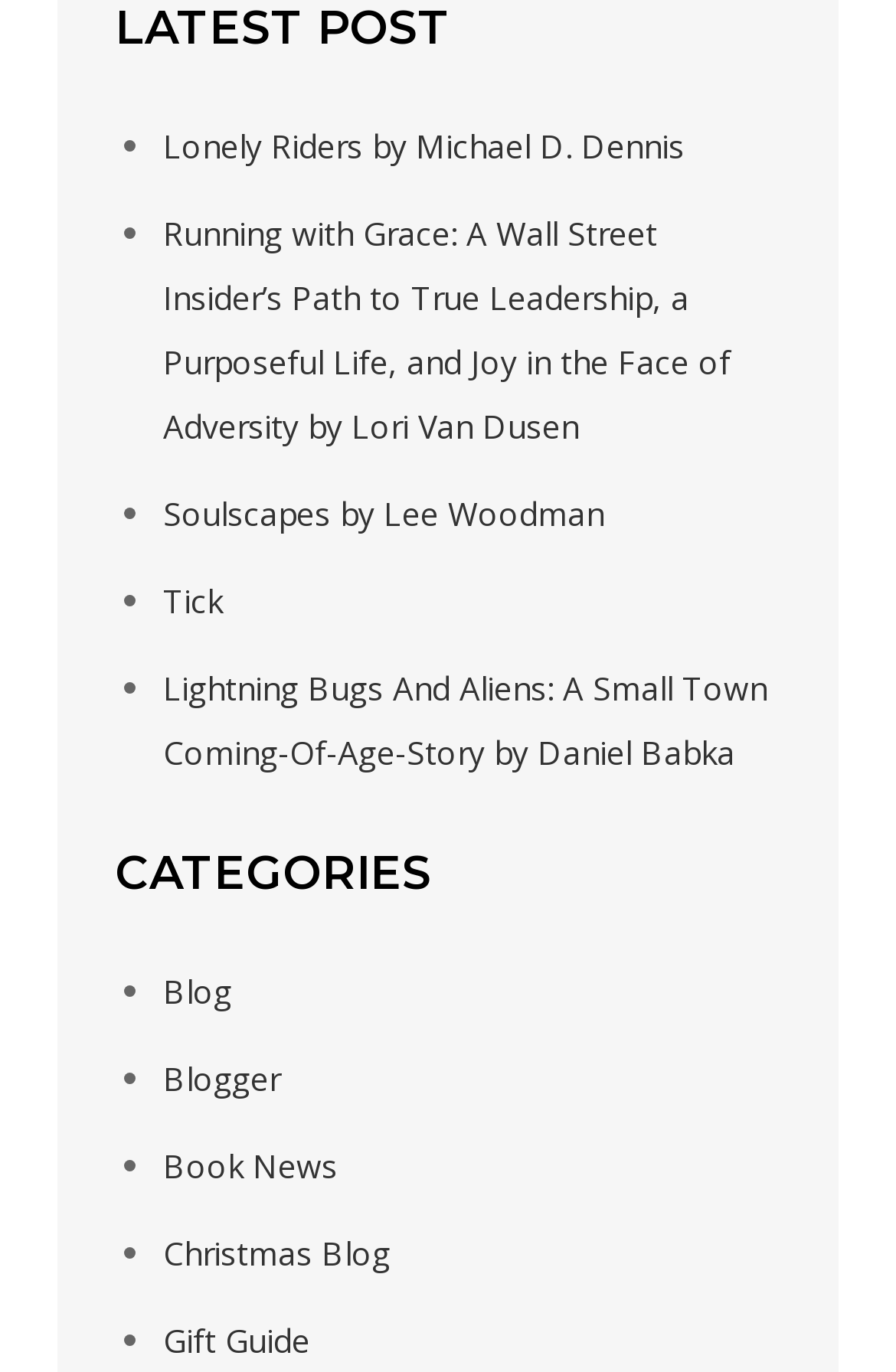Please locate the bounding box coordinates of the element that needs to be clicked to achieve the following instruction: "Learn about Soulscapes by Lee Woodman". The coordinates should be four float numbers between 0 and 1, i.e., [left, top, right, bottom].

[0.182, 0.359, 0.674, 0.39]